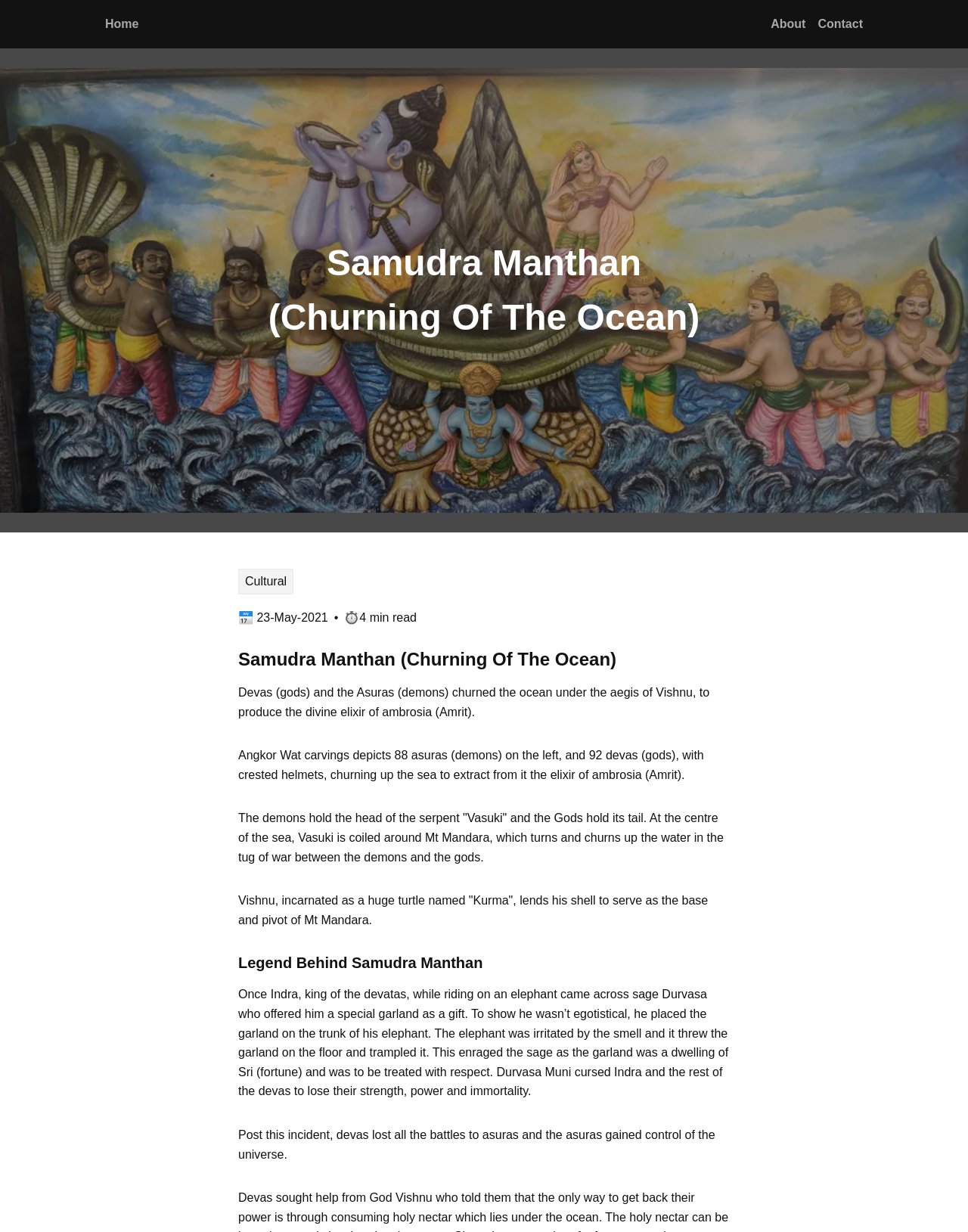What is the name of the form taken by Vishnu to help in the churning of the ocean?
Answer briefly with a single word or phrase based on the image.

Kurma